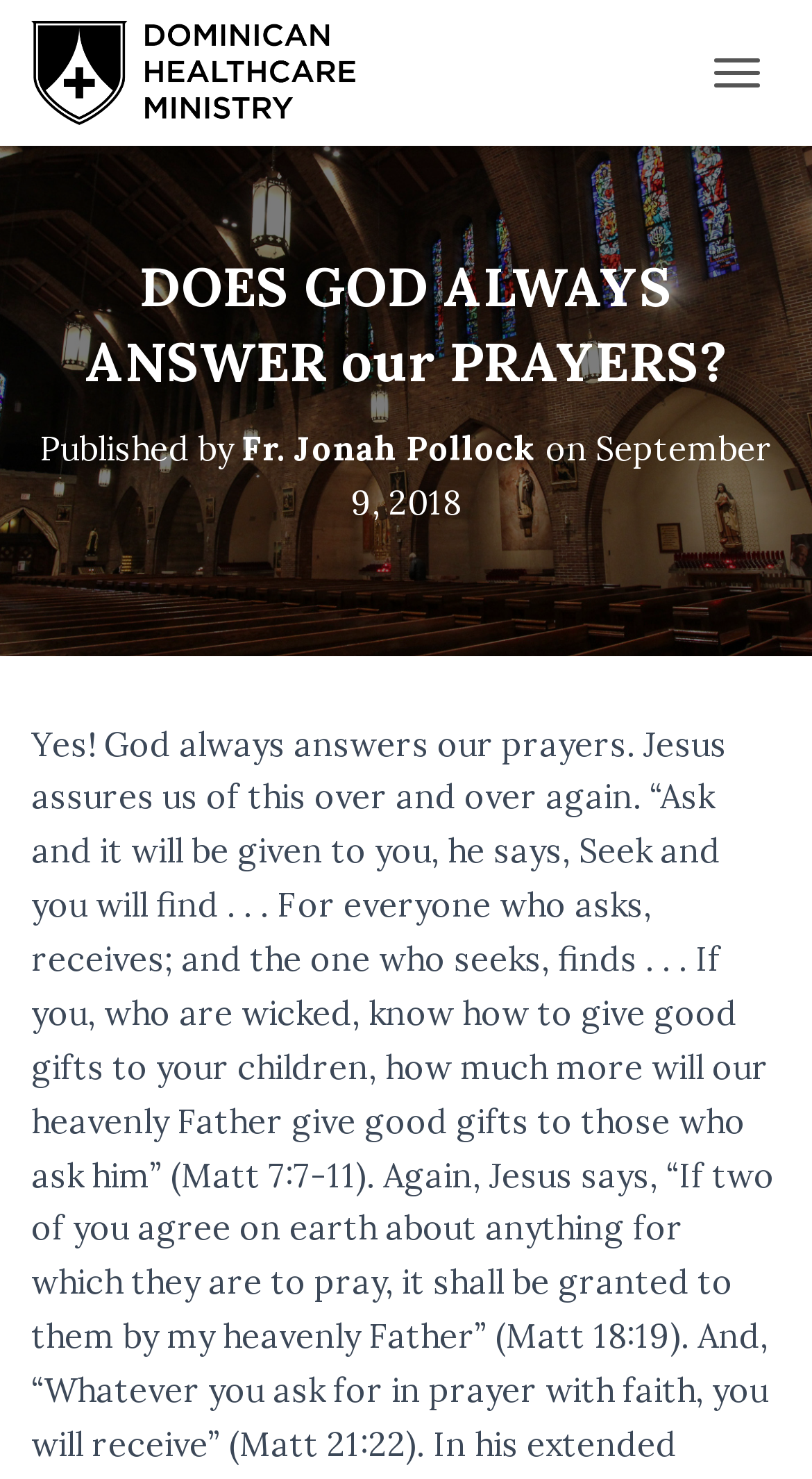What is the name of the ministry?
Answer the question with a single word or phrase derived from the image.

Dominican Healthcare Ministry